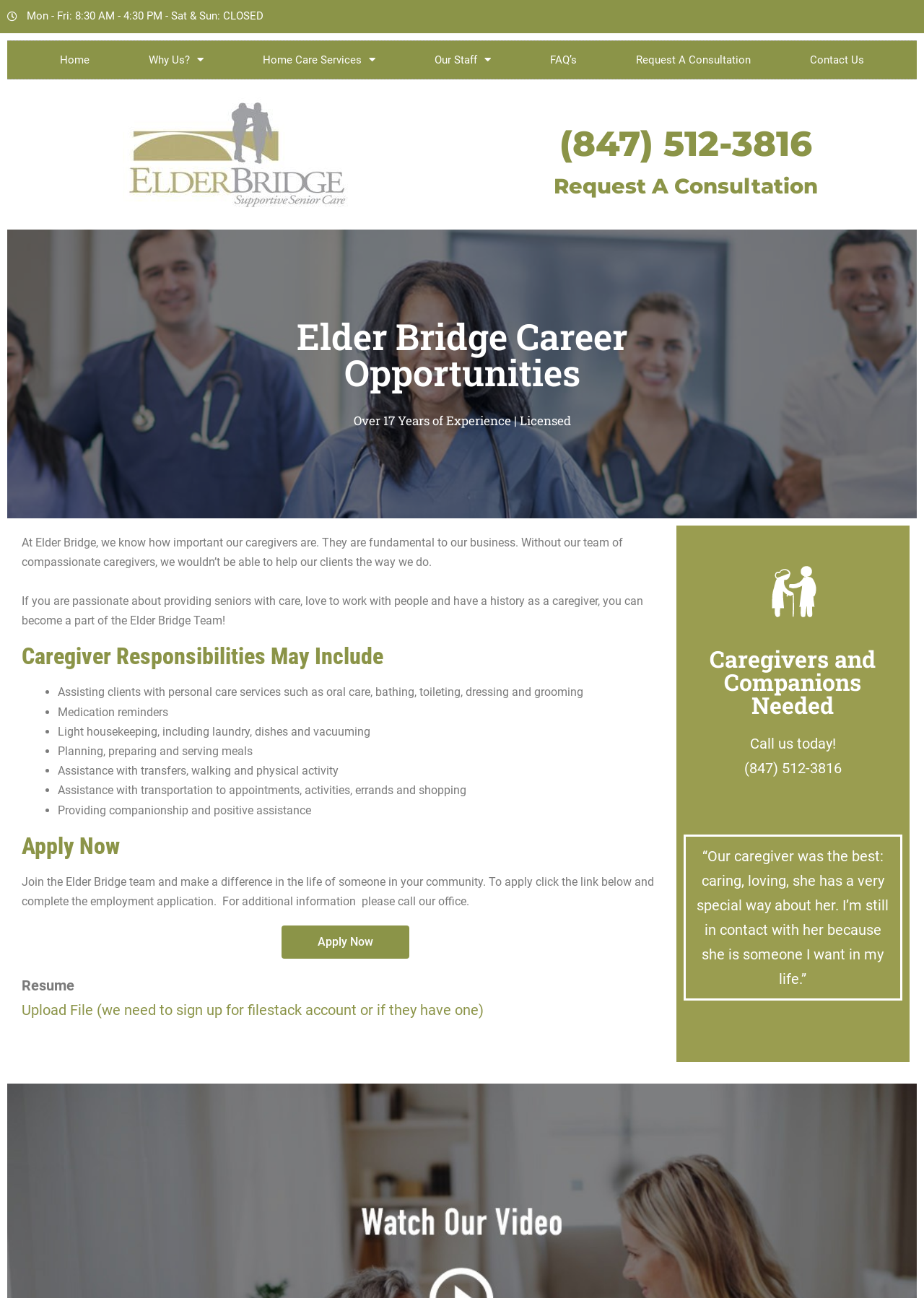What is the business hour of Elder Bridge?
Please provide a single word or phrase based on the screenshot.

Mon - Fri: 8:30 AM - 4:30 PM